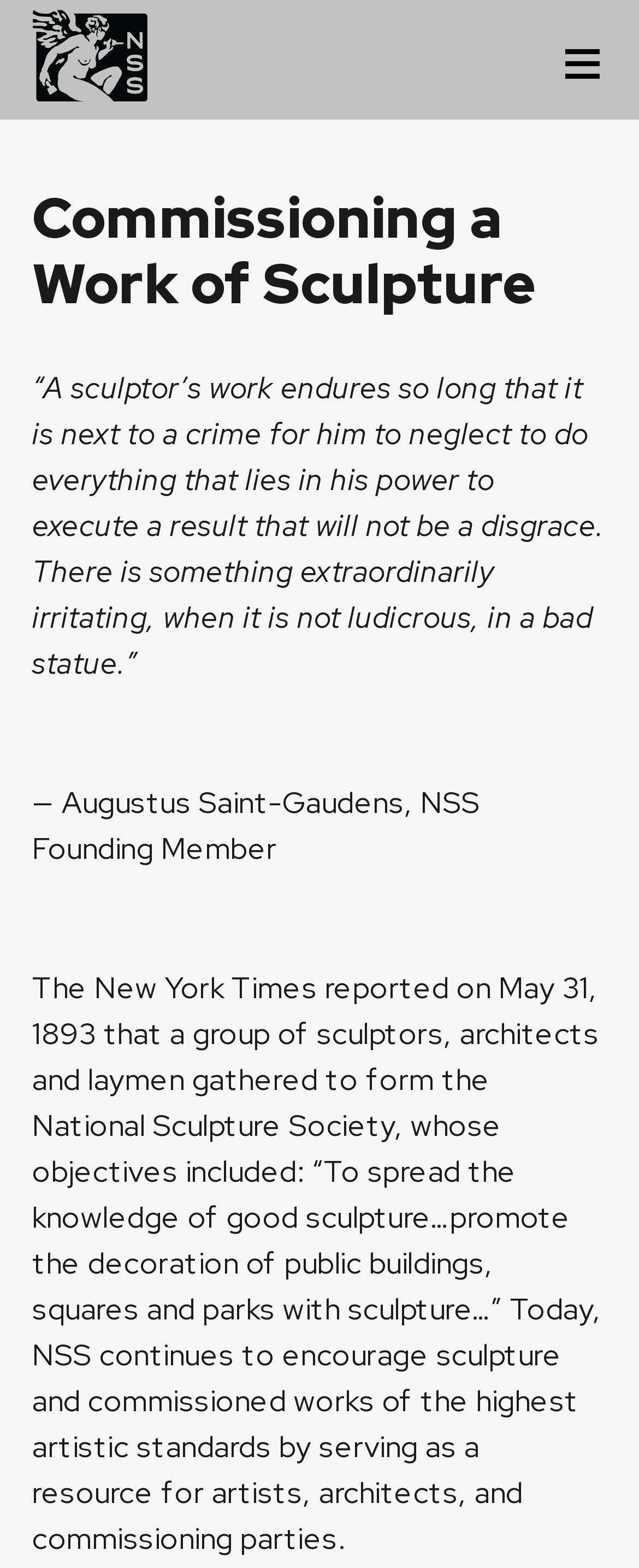Produce an elaborate caption capturing the essence of the webpage.

The webpage is about commissioning a work of sculpture, specifically related to the National Sculpture Society. At the top left, there is a link accompanied by a small image. Below this, a prominent heading "Commissioning a Work of Sculpture" spans across the page. 

A quote from Augustus Saint-Gaudens, a founding member of the National Sculpture Society, is displayed in a large font size, taking up a significant portion of the page. The quote emphasizes the importance of executing a sculpture to the best of one's abilities. Below the quote, the author's name and title are mentioned.

Further down, a paragraph of text provides information about the history of the National Sculpture Society, founded in 1893. The text explains the society's objectives, including promoting good sculpture and decorating public spaces with sculptures. Today, the society continues to support artists, architects, and commissioning parties in creating high-quality commissioned works.

On the top right, a small button with an icon is present.